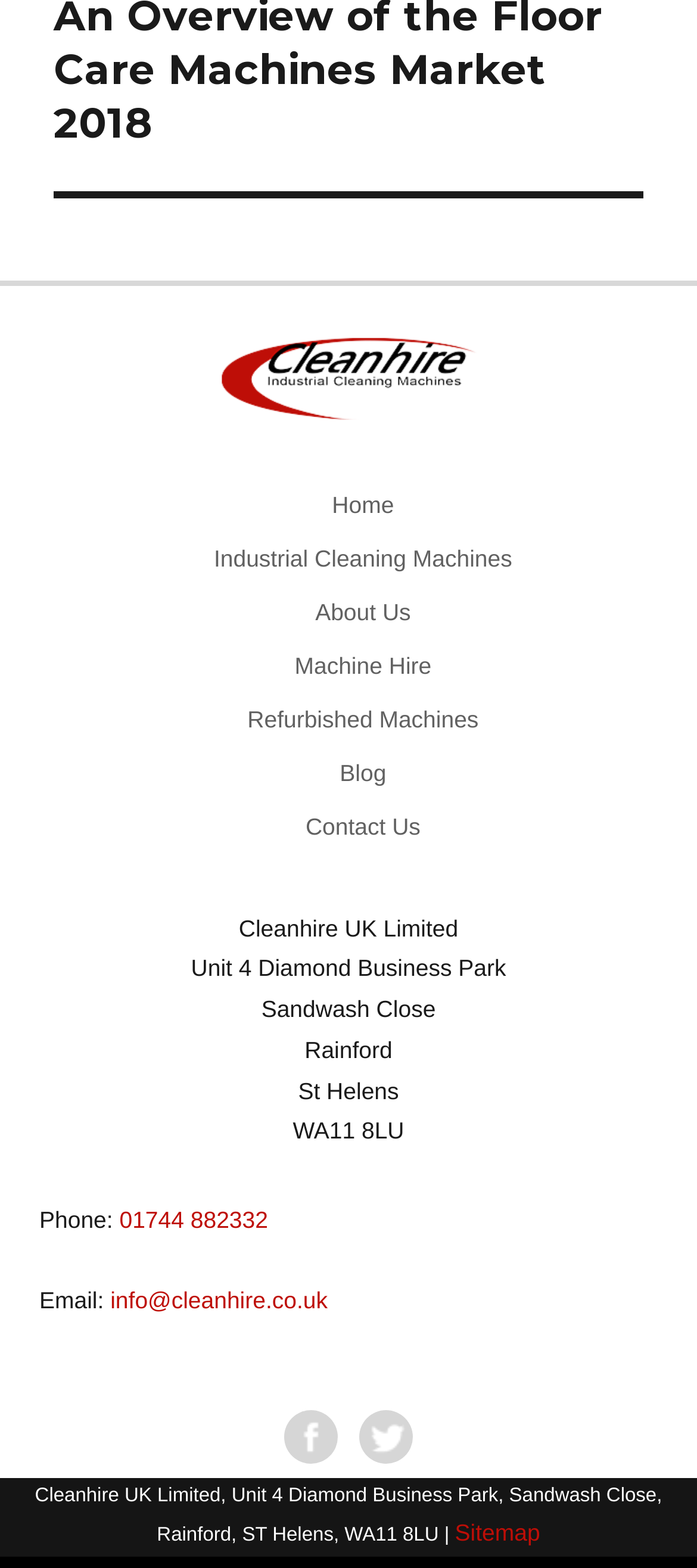Please identify the bounding box coordinates of the clickable area that will fulfill the following instruction: "Call 01744 882332". The coordinates should be in the format of four float numbers between 0 and 1, i.e., [left, top, right, bottom].

[0.171, 0.769, 0.385, 0.786]